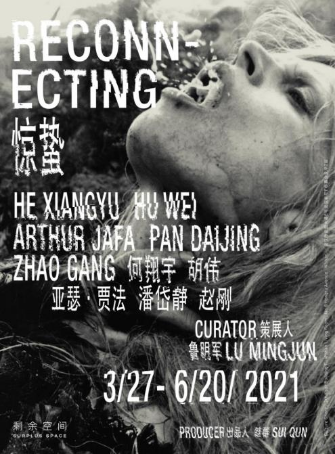Based on what you see in the screenshot, provide a thorough answer to this question: What is the duration of the exhibition?

The dates of the exhibition are stated on the poster, which indicates that the exhibition will run from March 27, 2021, to June 20, 2021, providing a specific timeframe for visitors to experience the artworks.